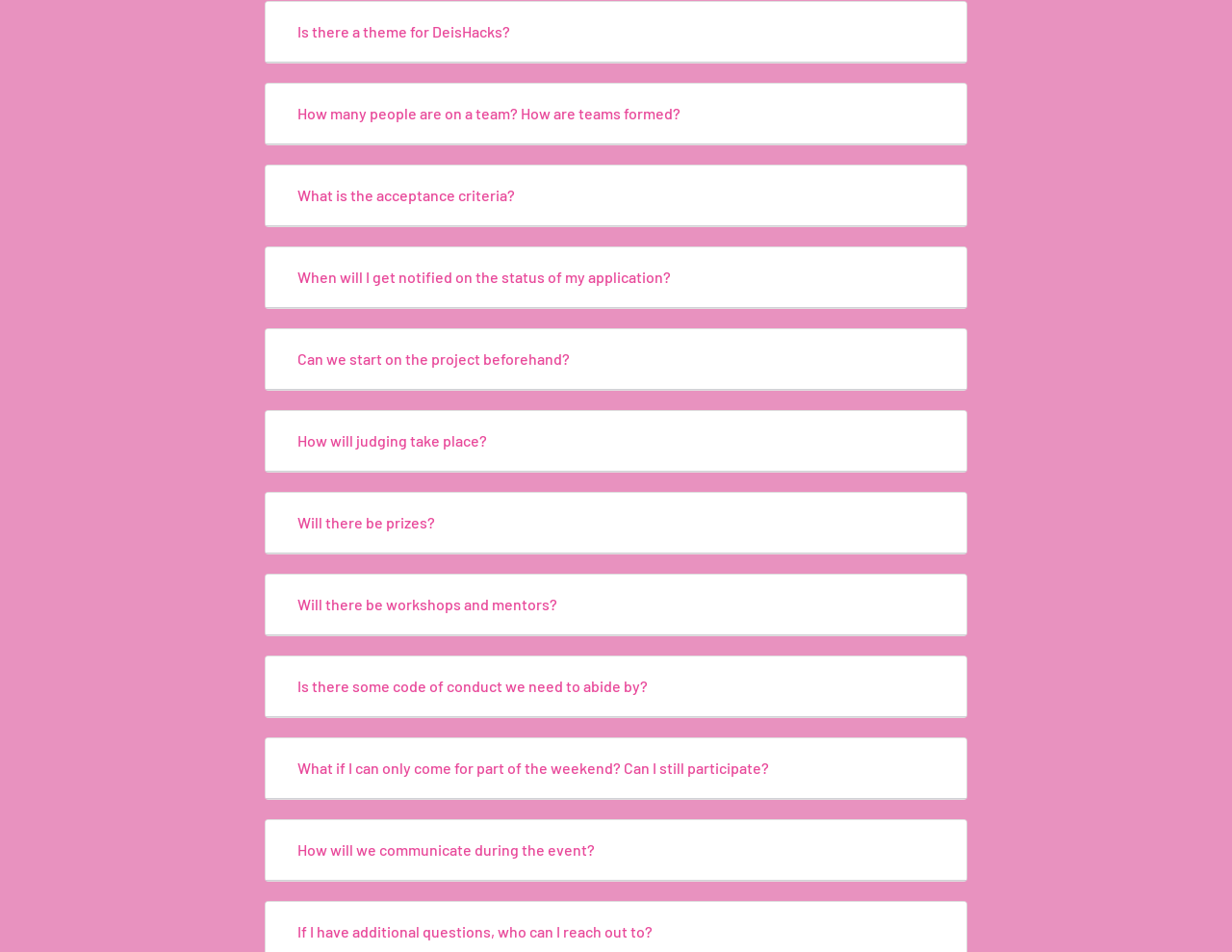Specify the bounding box coordinates of the area to click in order to follow the given instruction: "Check the acceptance criteria."

[0.231, 0.186, 0.428, 0.224]